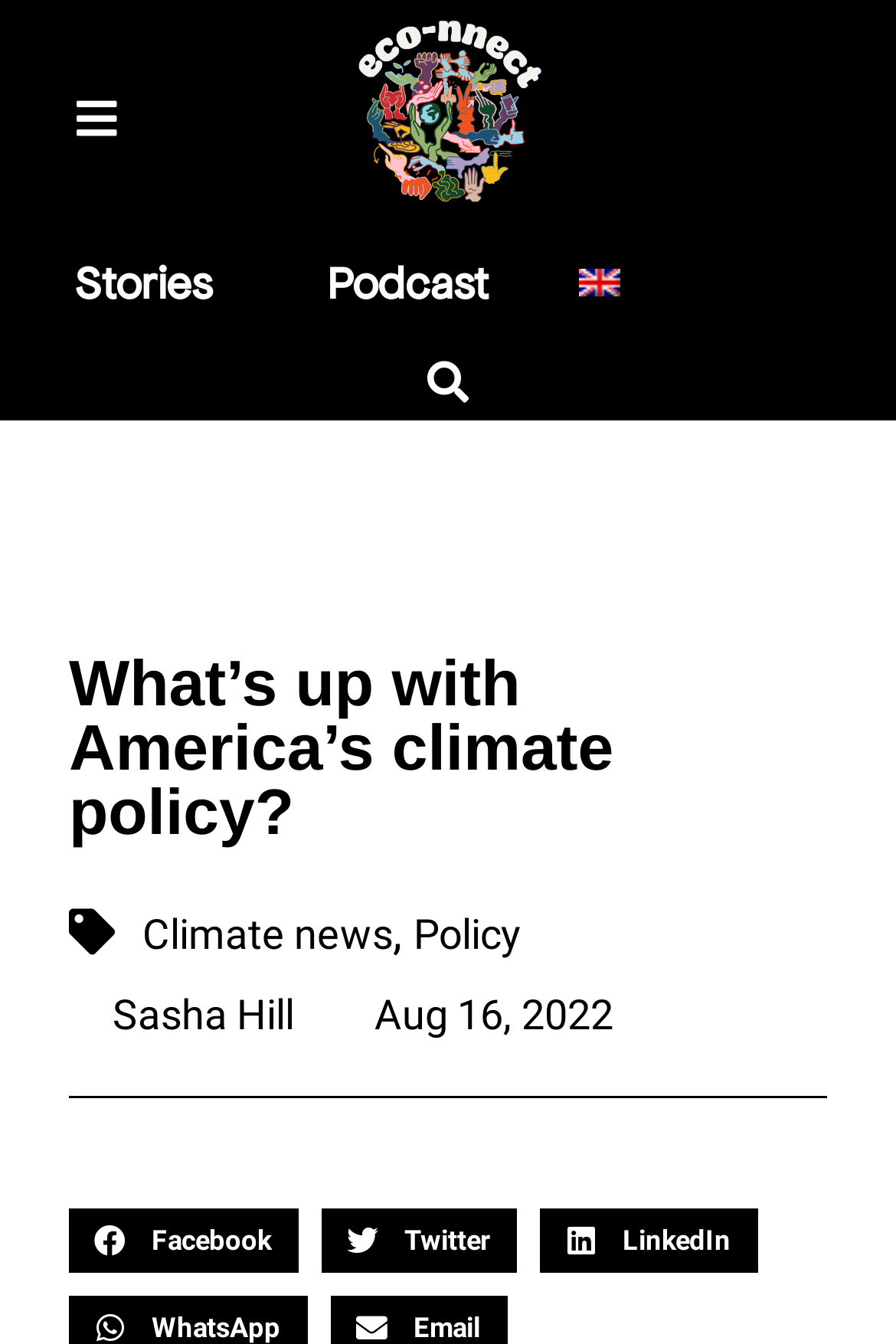Generate the text content of the main heading of the webpage.

What’s up with America’s climate policy?